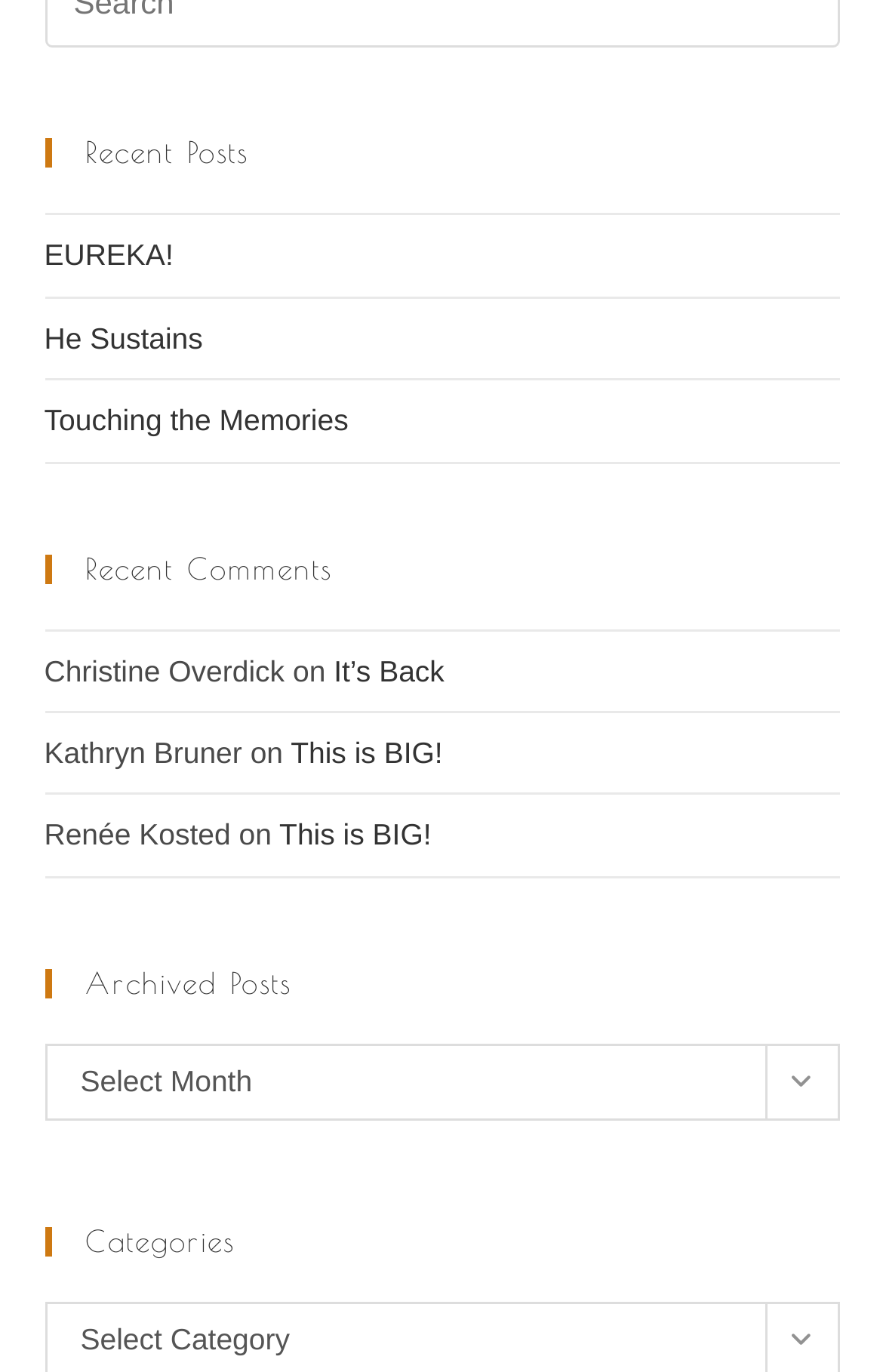From the webpage screenshot, predict the bounding box of the UI element that matches this description: "Touching the Memories".

[0.05, 0.294, 0.395, 0.319]